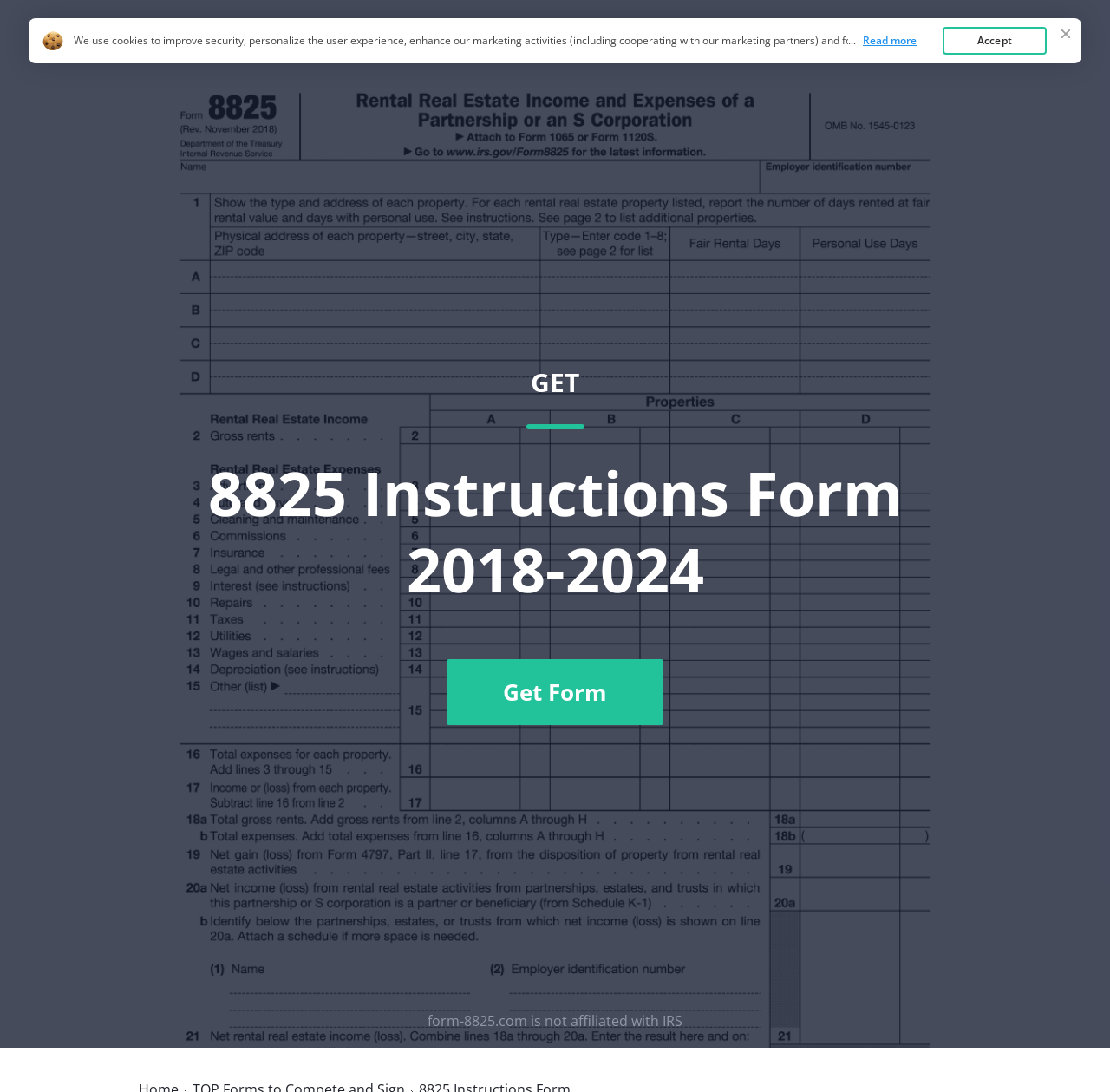What is the website's policy on cookies?
Give a single word or phrase answer based on the content of the image.

Uses cookies